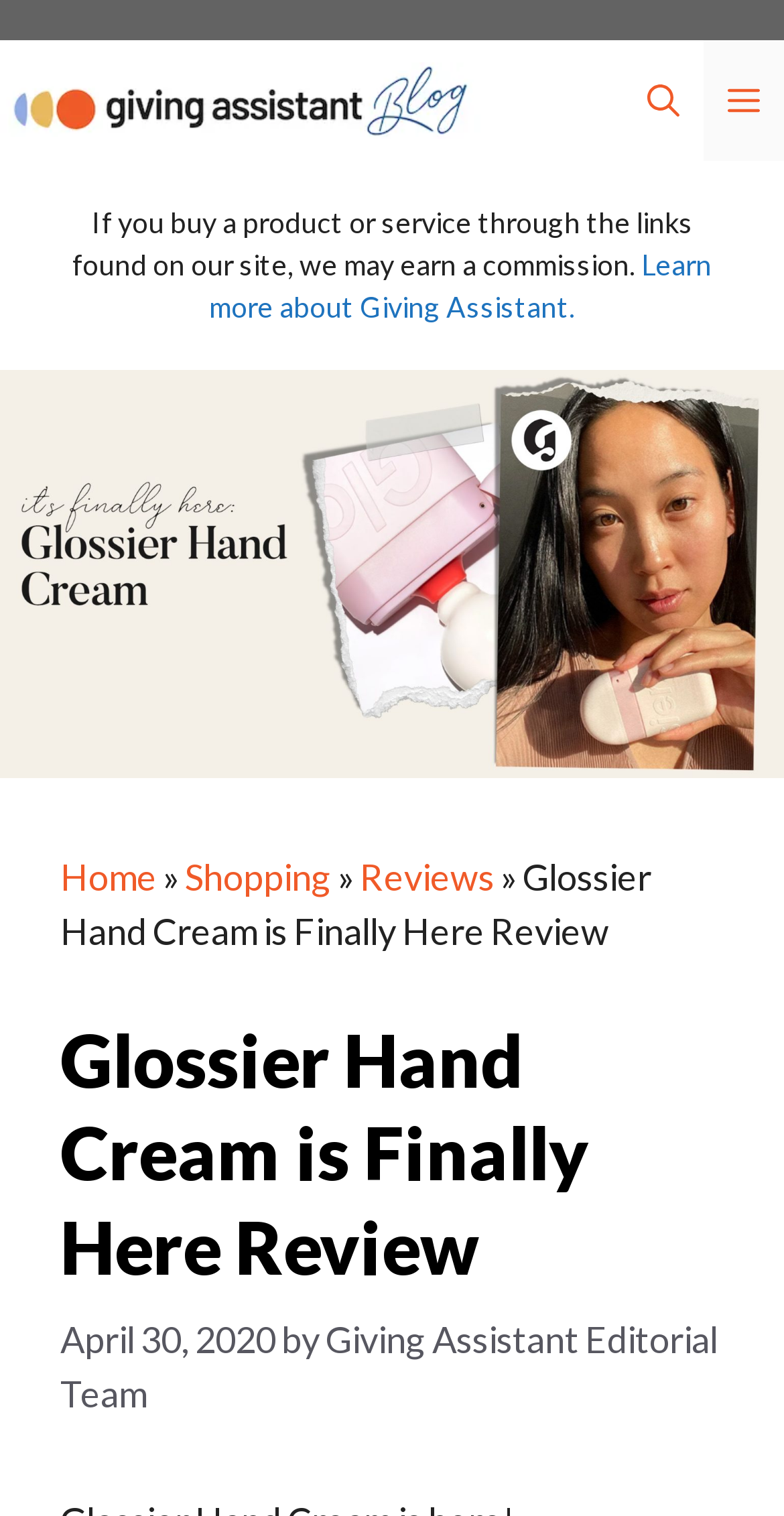Provide the bounding box coordinates of the HTML element this sentence describes: "Learn more about Giving Assistant.".

[0.267, 0.163, 0.908, 0.214]